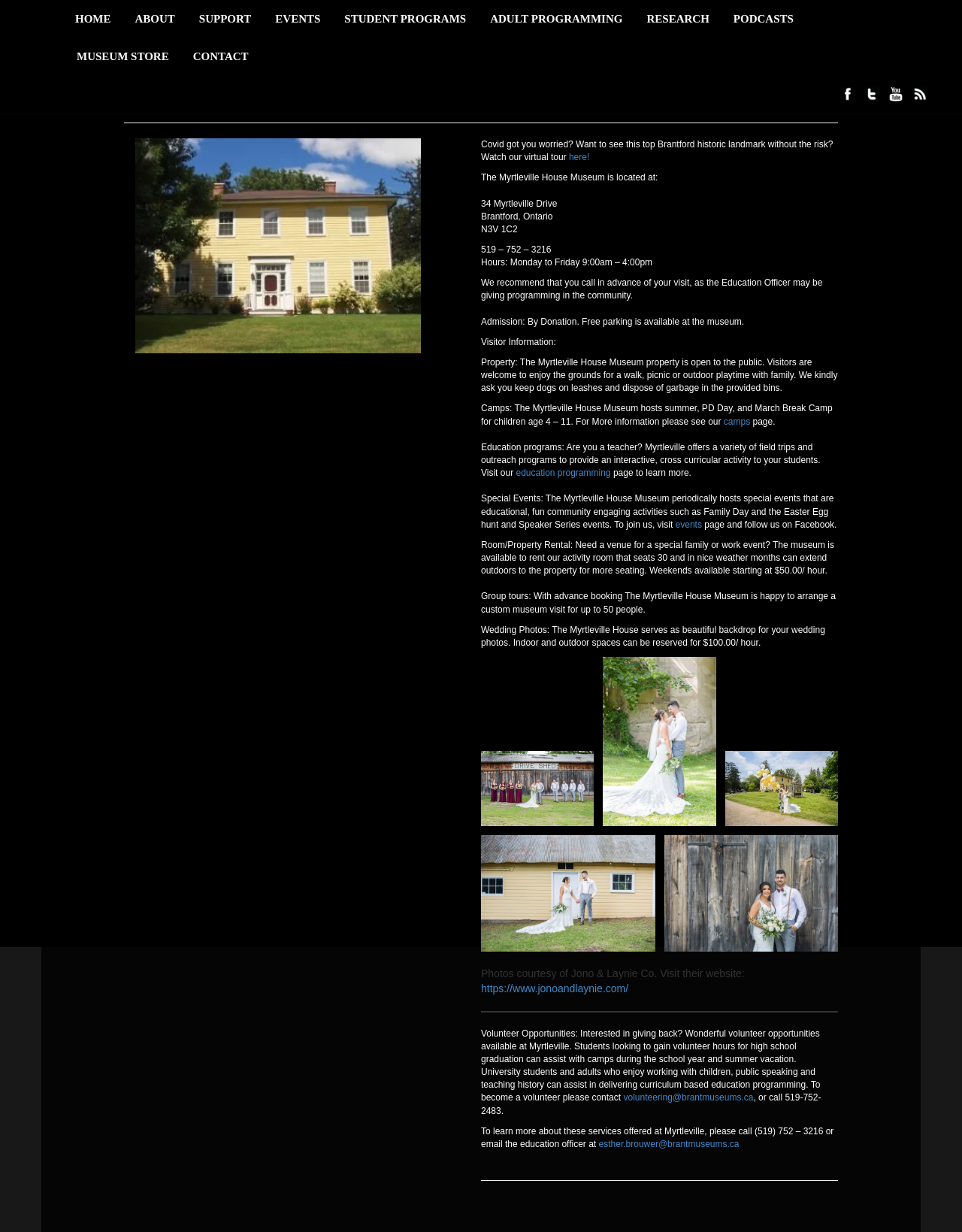Utilize the information from the image to answer the question in detail:
What is the address of the museum?

I found the answer by looking at the text under the main heading, which provides the address of the museum. The address is '34 Myrtleville Drive, Brantford, Ontario'.